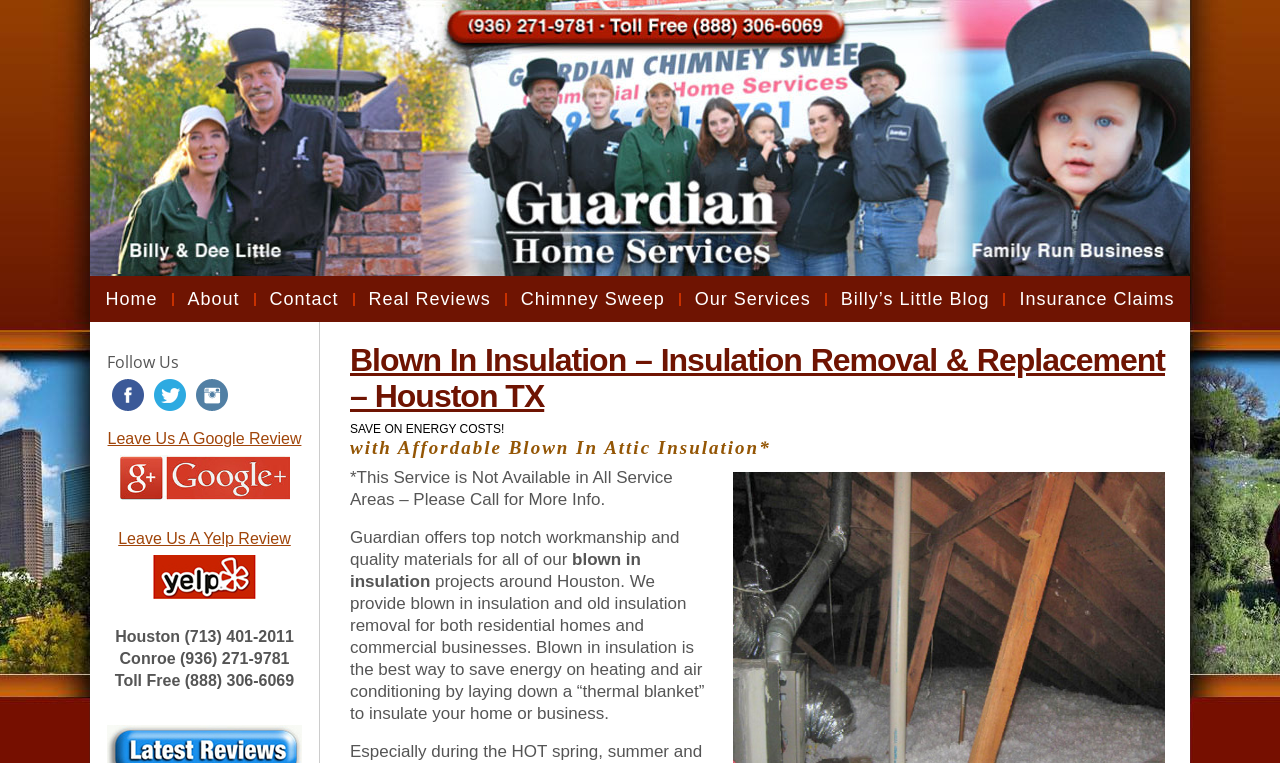Give the bounding box coordinates for the element described by: "Contact".

[0.199, 0.362, 0.276, 0.422]